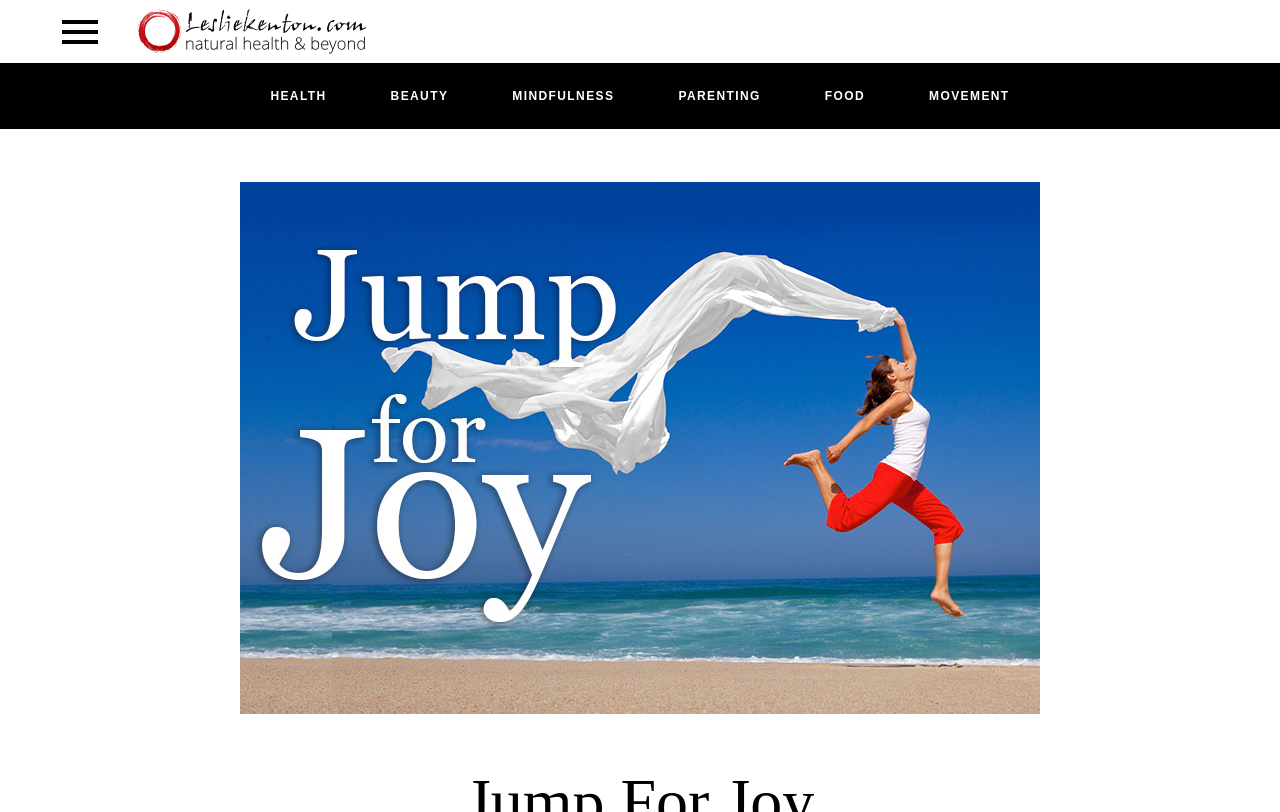Reply to the question with a single word or phrase:
What is the shape of the mini-trampoline?

Round